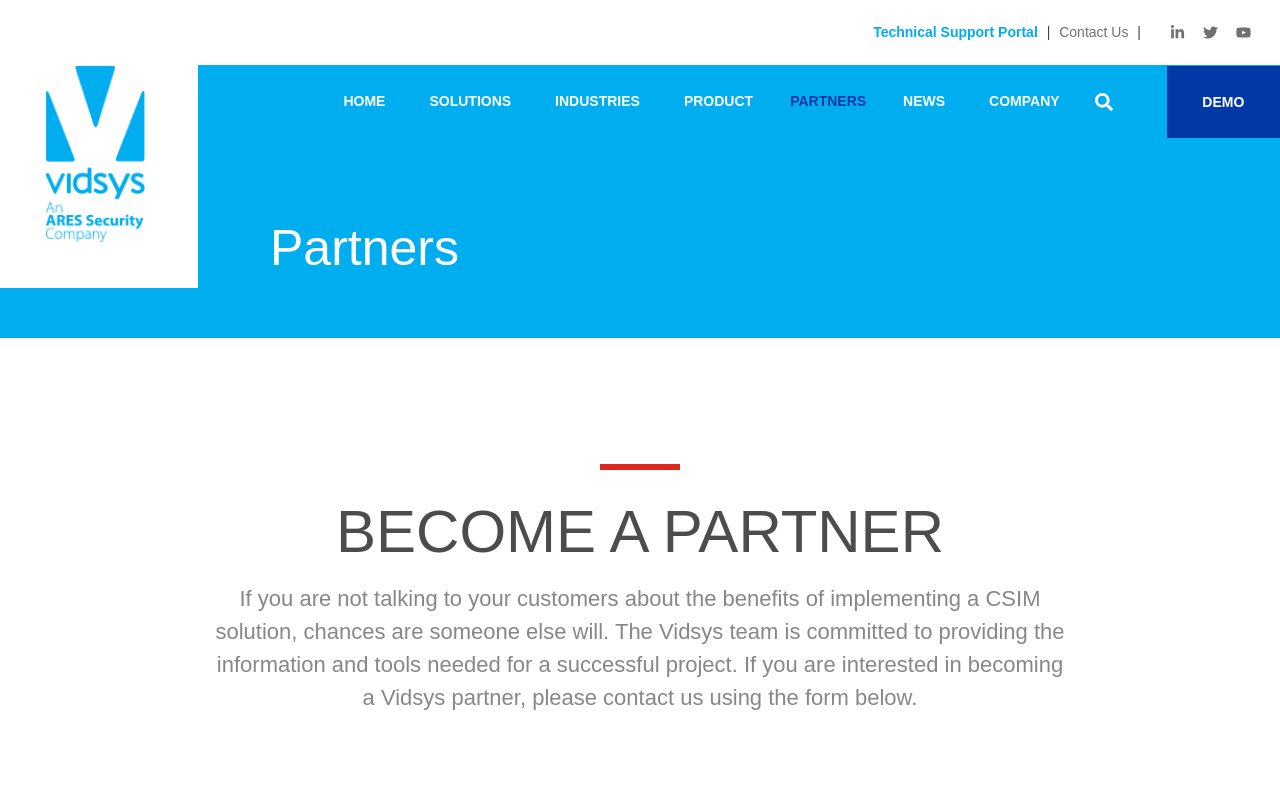Kindly determine the bounding box coordinates of the area that needs to be clicked to fulfill this instruction: "Click on Technical Support Portal".

[0.678, 0.031, 0.815, 0.051]